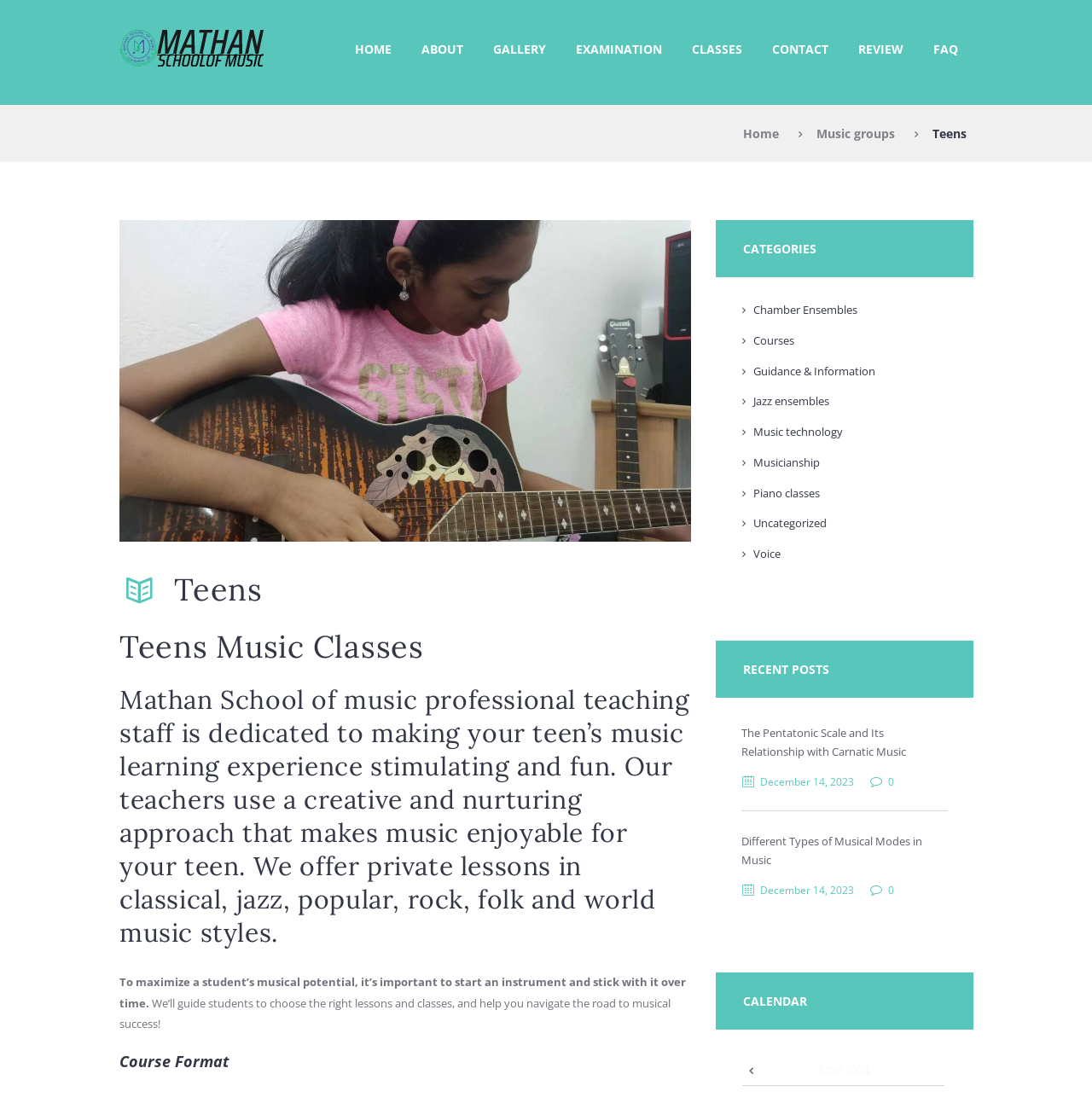Locate the bounding box coordinates of the clickable region necessary to complete the following instruction: "Read about the teaching staff". Provide the coordinates in the format of four float numbers between 0 and 1, i.e., [left, top, right, bottom].

[0.109, 0.623, 0.632, 0.683]